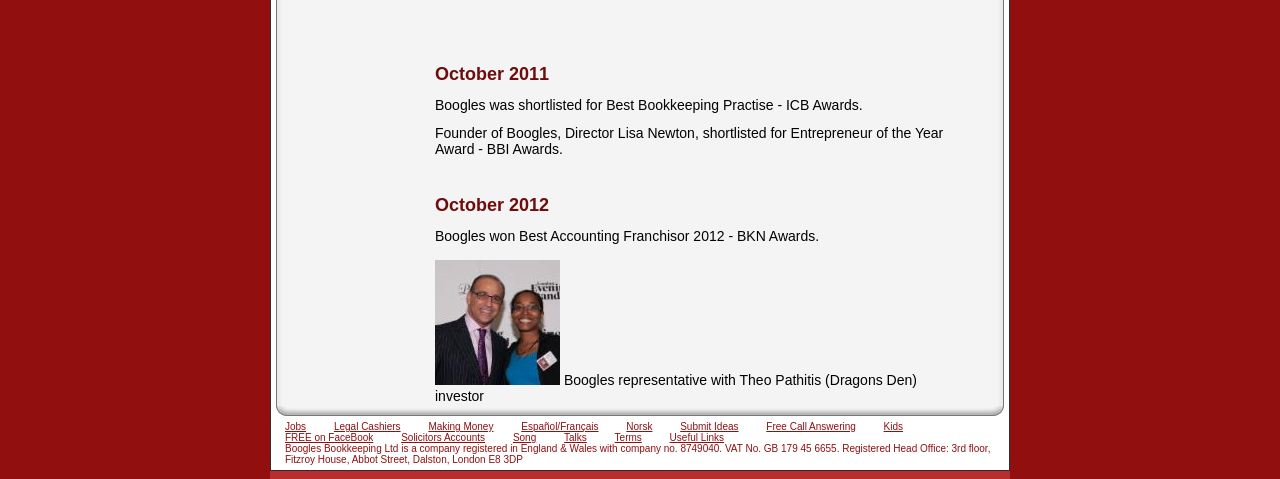Find the bounding box coordinates of the UI element according to this description: "Solicitors Accounts".

[0.313, 0.902, 0.379, 0.925]